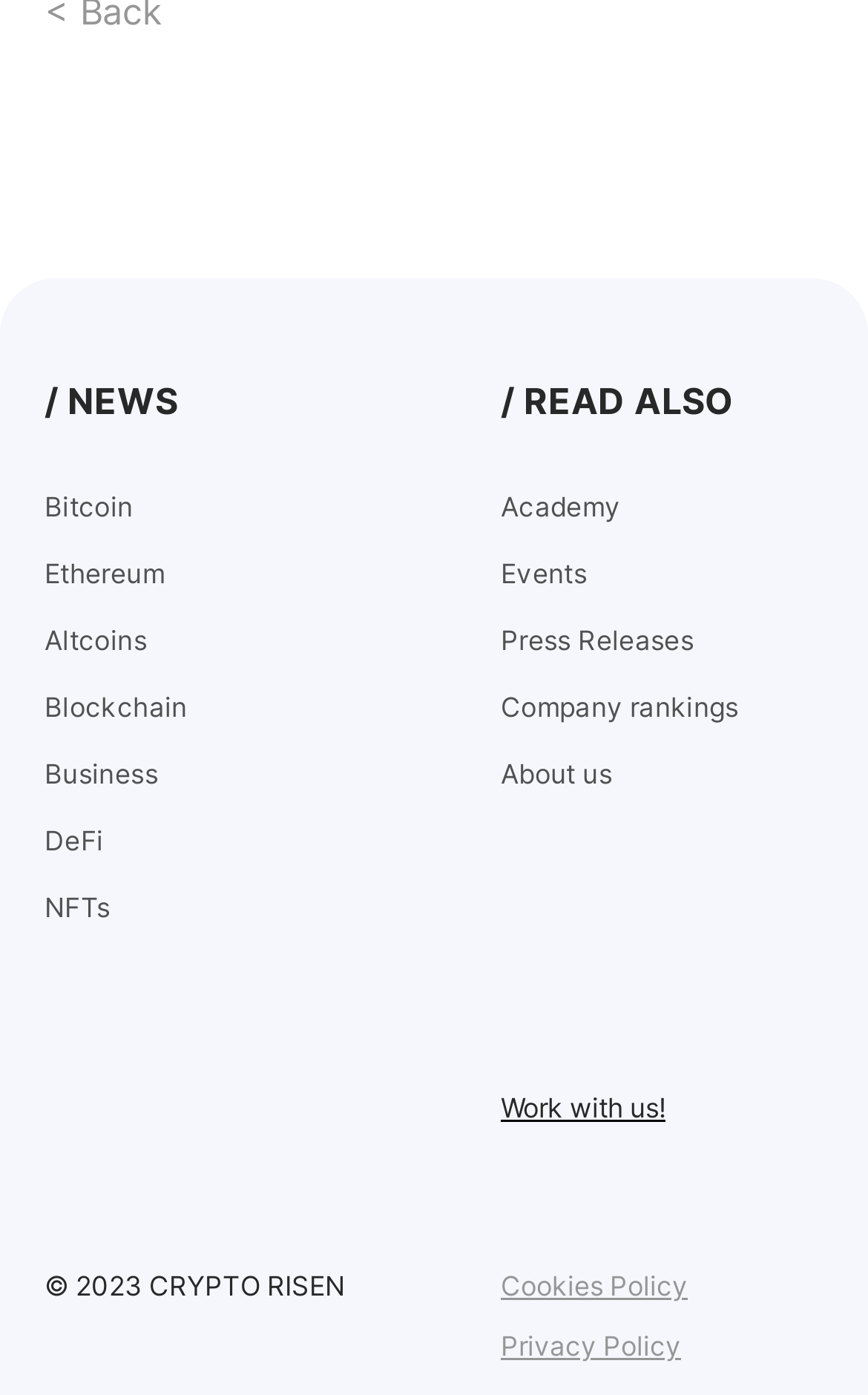Please determine the bounding box coordinates of the clickable area required to carry out the following instruction: "Learn about Ethereum". The coordinates must be four float numbers between 0 and 1, represented as [left, top, right, bottom].

[0.051, 0.399, 0.423, 0.423]